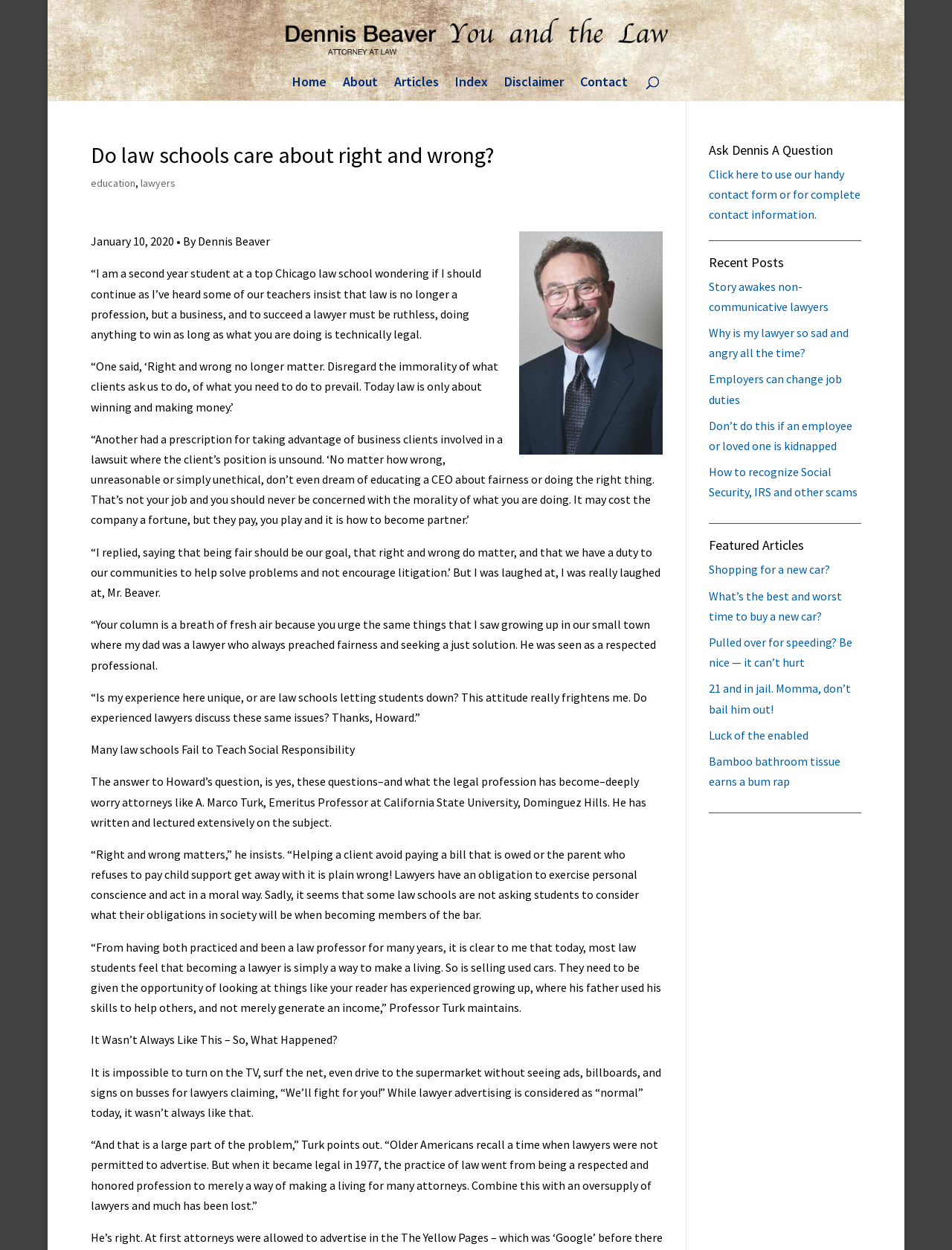Locate the bounding box coordinates of the element that should be clicked to fulfill the instruction: "Contact Dennis Beaver using the contact form".

[0.744, 0.133, 0.904, 0.178]